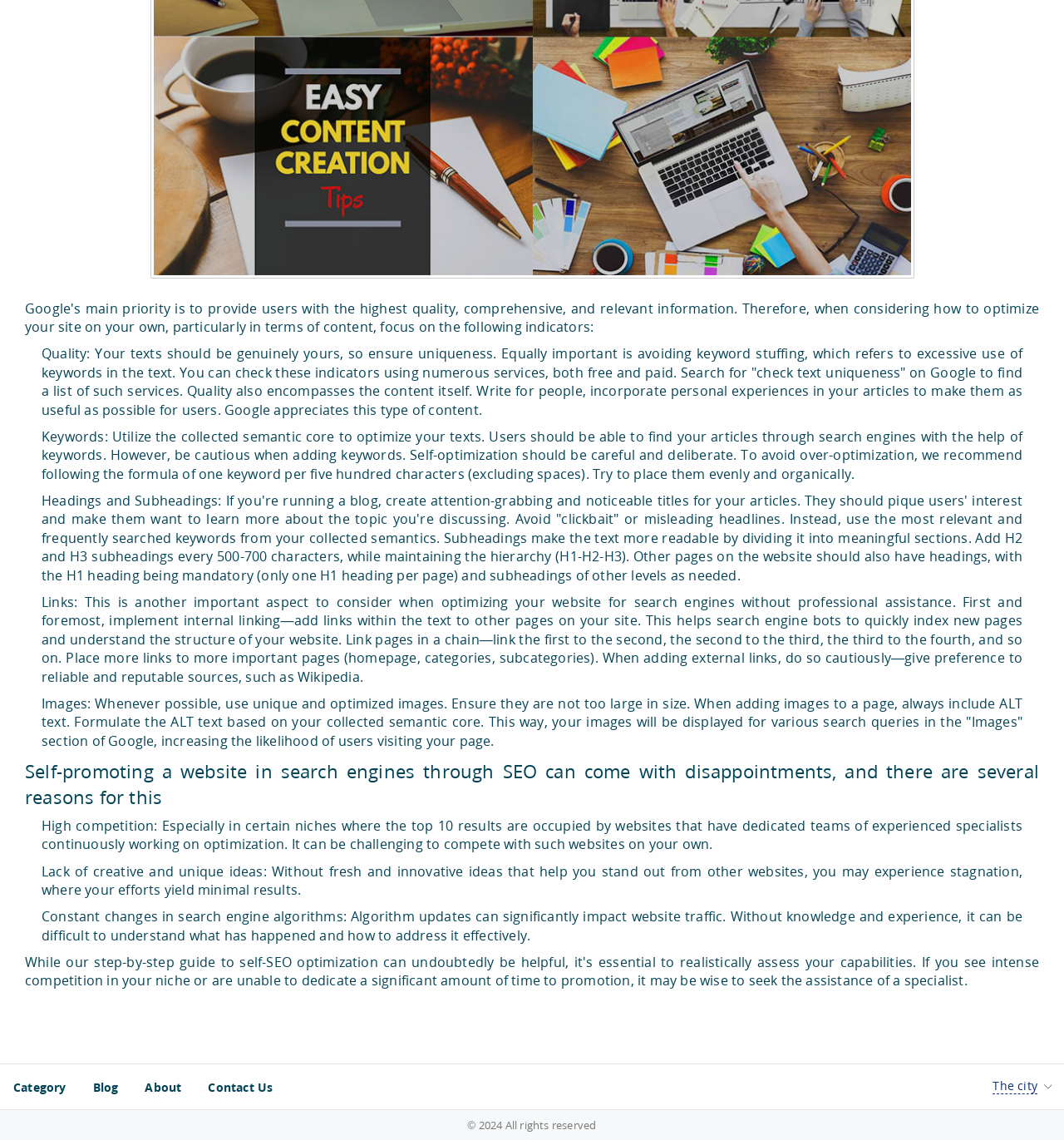Provide the bounding box coordinates, formatted as (top-left x, top-left y, bottom-right x, bottom-right y), with all values being floating point numbers between 0 and 1. Identify the bounding box of the UI element that matches the description: Contact Us

[0.183, 0.941, 0.269, 0.967]